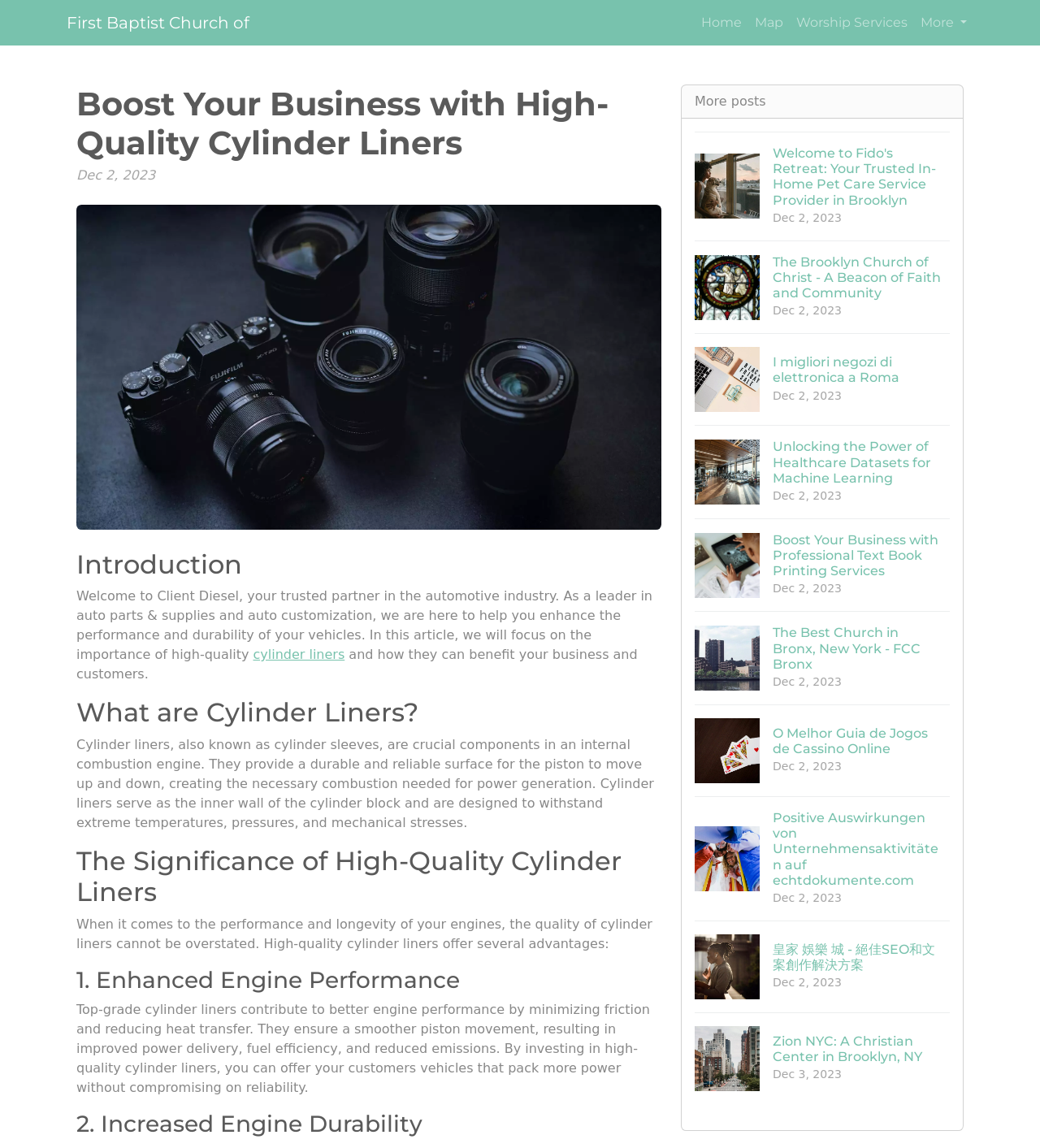How many links are there in the top navigation bar?
Examine the screenshot and reply with a single word or phrase.

5